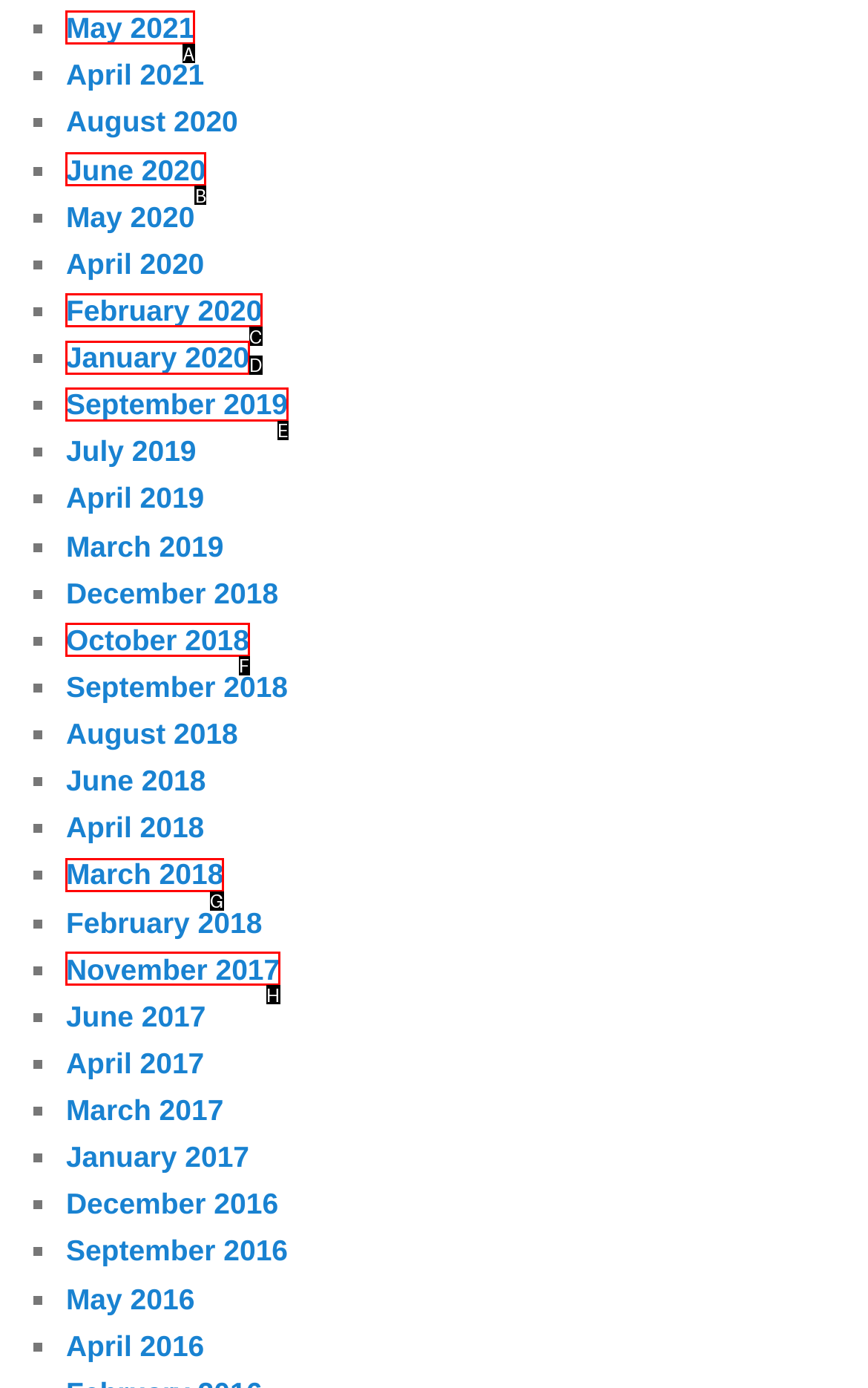Determine which option you need to click to execute the following task: View May 2021. Provide your answer as a single letter.

A